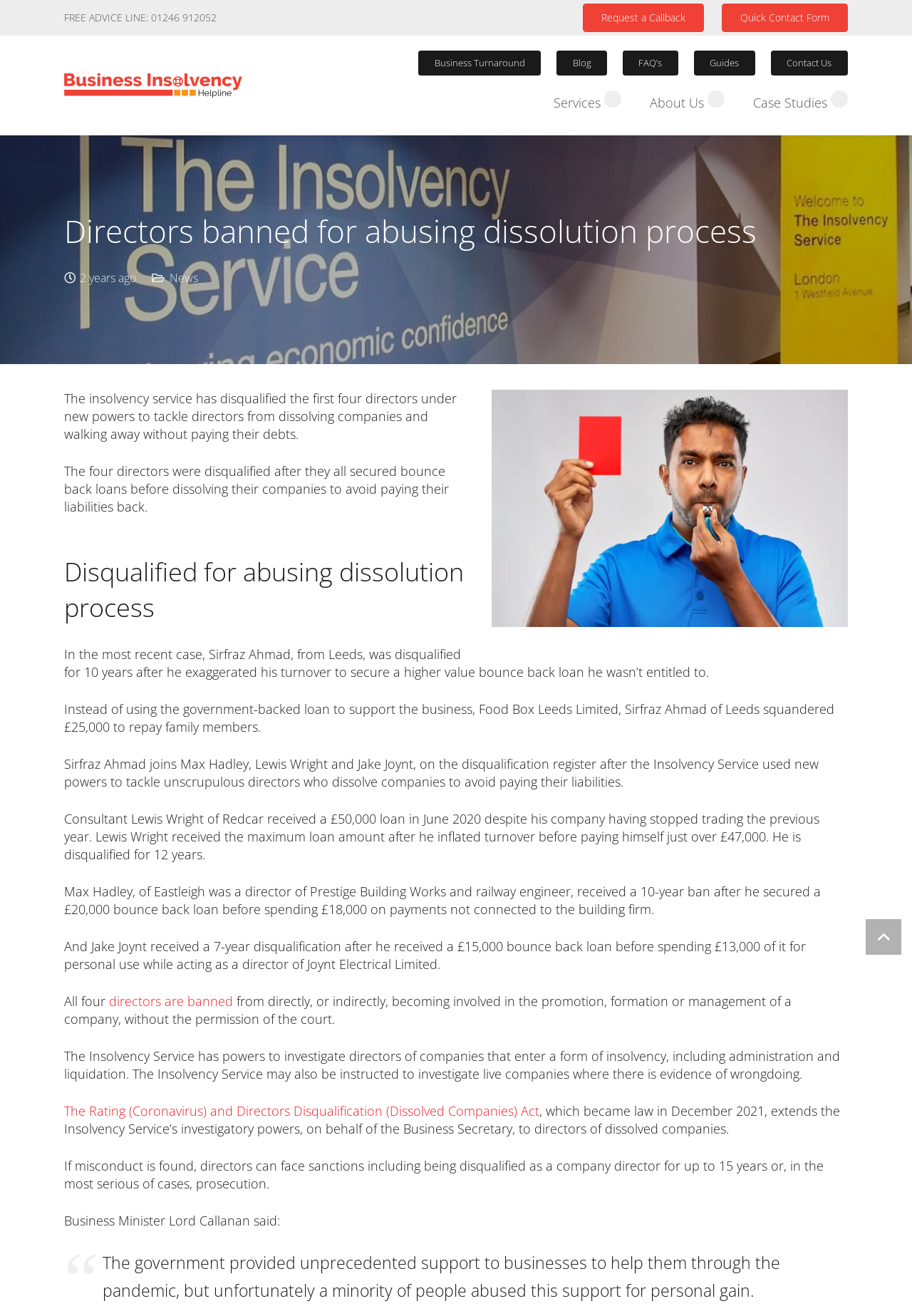What is the maximum loan amount that Lewis Wright received?
Provide a thorough and detailed answer to the question.

I found the answer by reading the static text element that mentions Lewis Wright, which states that he received a £50,000 loan in June 2020 despite his company having stopped trading the previous year.